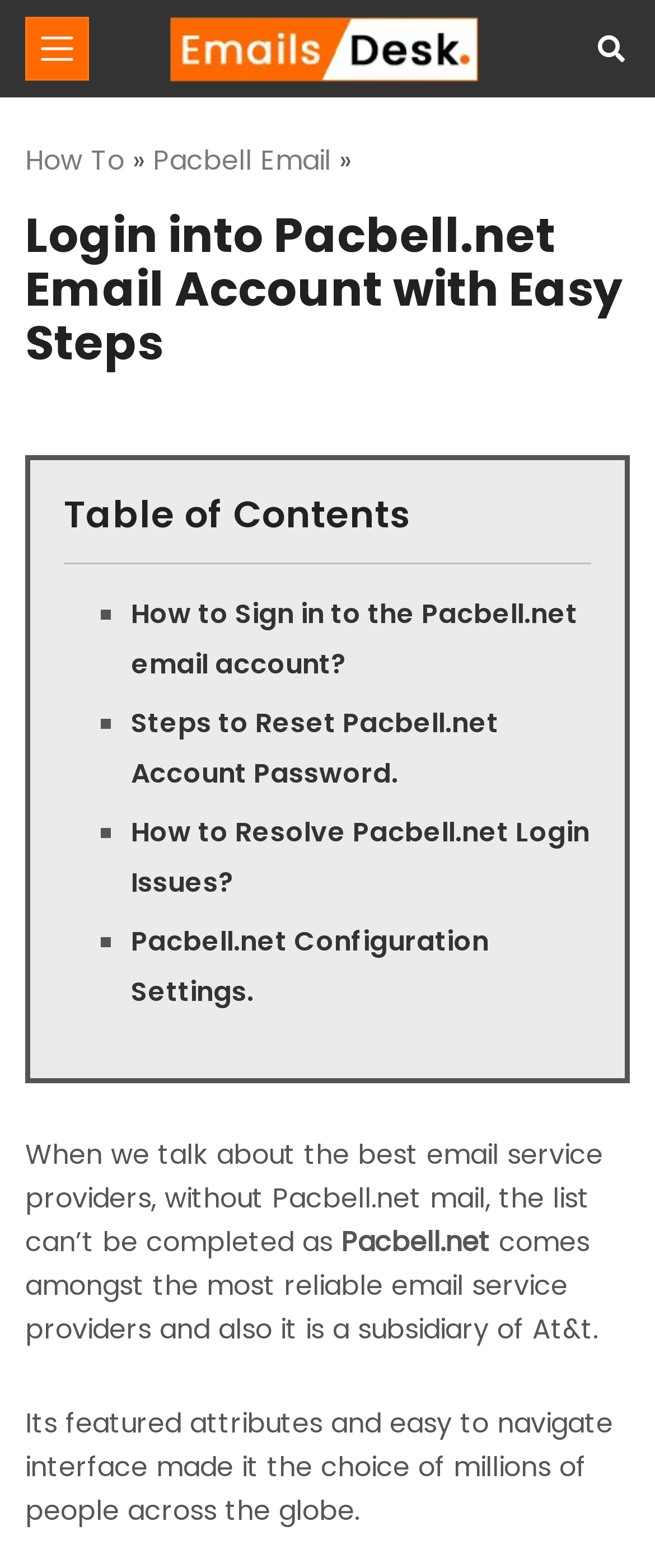Extract the main title from the webpage and generate its text.

Login into Pacbell.net Email Account with Easy Steps